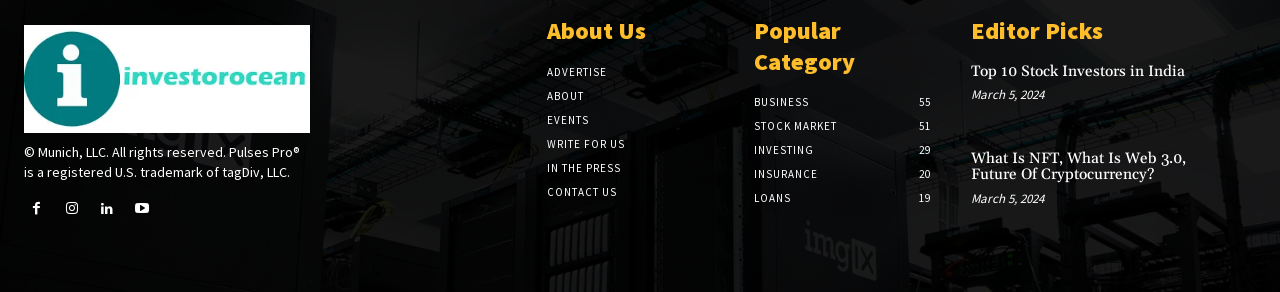Determine the bounding box coordinates of the section I need to click to execute the following instruction: "Click the 'CONTACT US' link". Provide the coordinates as four float numbers between 0 and 1, i.e., [left, top, right, bottom].

[0.427, 0.615, 0.573, 0.698]